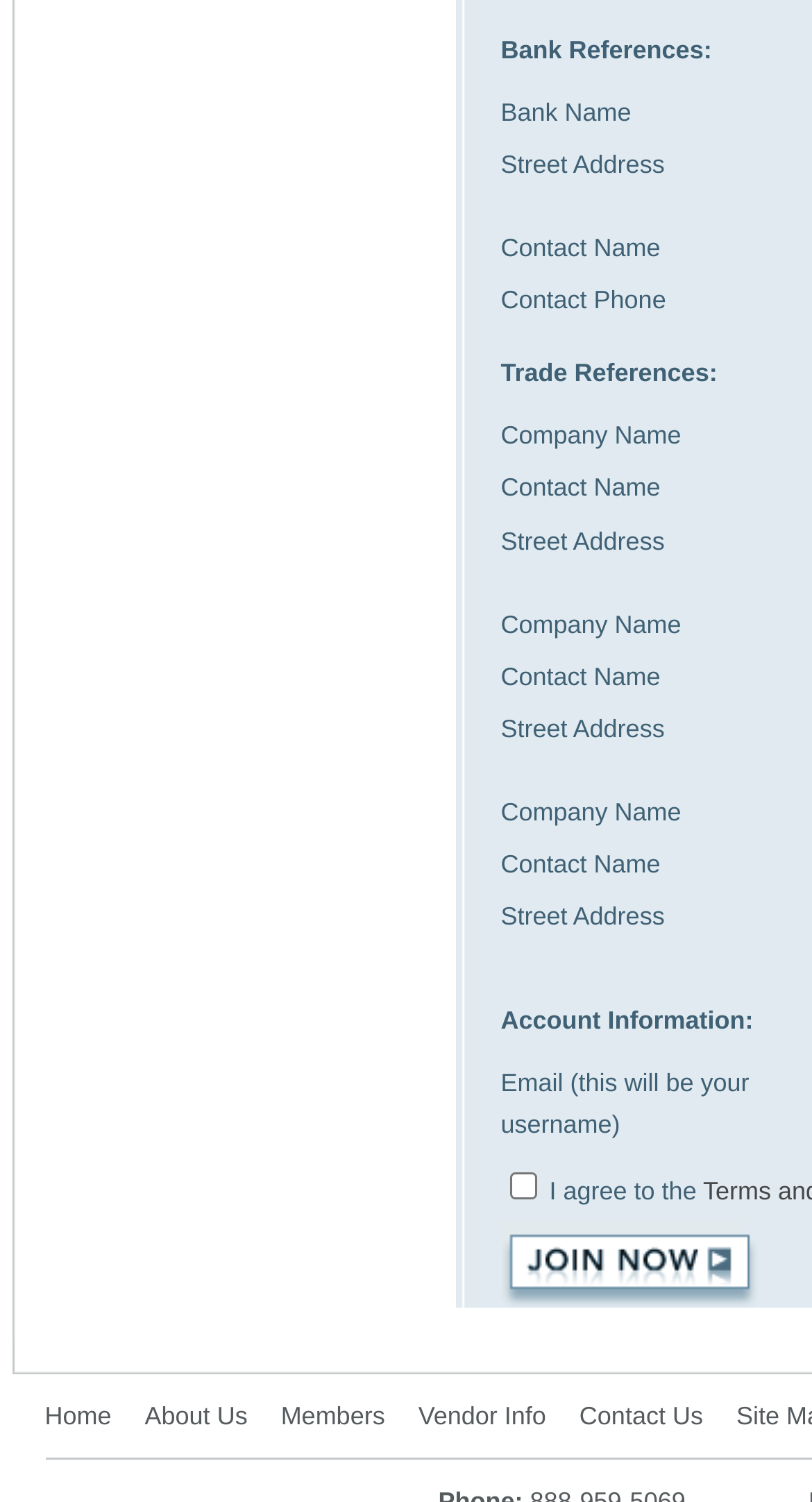Locate the bounding box for the described UI element: "NUBARKO". Ensure the coordinates are four float numbers between 0 and 1, formatted as [left, top, right, bottom].

None